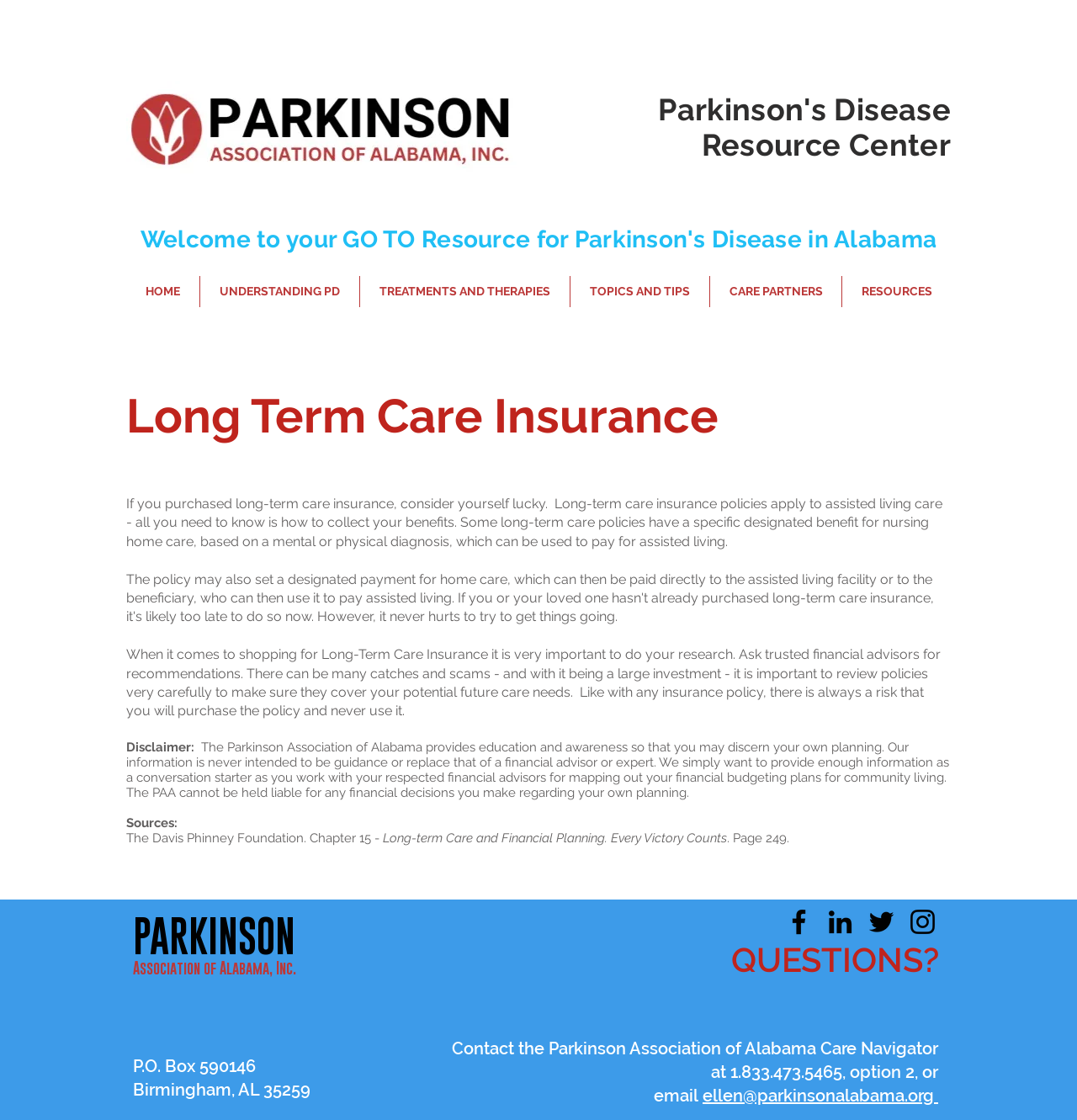What is the contact information for the Care Navigator?
Respond to the question with a single word or phrase according to the image.

1.833.473.5465, option 2, or ellen@parkinsonalabama.org